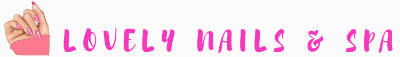Give a thorough and detailed caption for the image.

The image features the logo for "Lovely Nails & Spa," showcasing a stylish, manicured hand with vibrant pink nails. The design blends elegant typography in bright pink, highlighting the salon's name, emphasizing both its lively and welcoming atmosphere. This visually appealing logo is ideal for attracting customers interested in nail care and beauty services, setting a cheerful tone for the establishment.